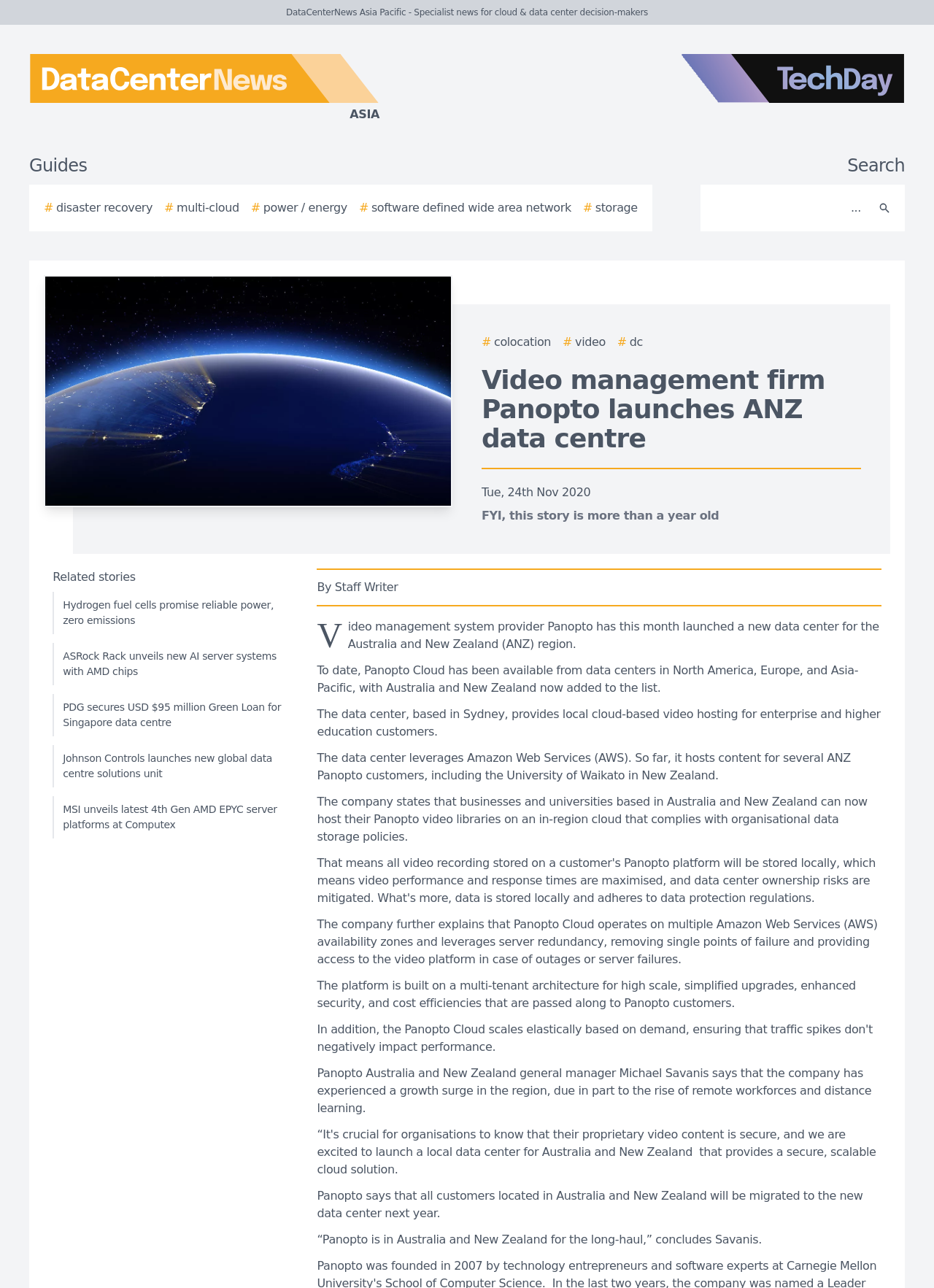Pinpoint the bounding box coordinates of the area that must be clicked to complete this instruction: "Click the 'Documentation' link".

None